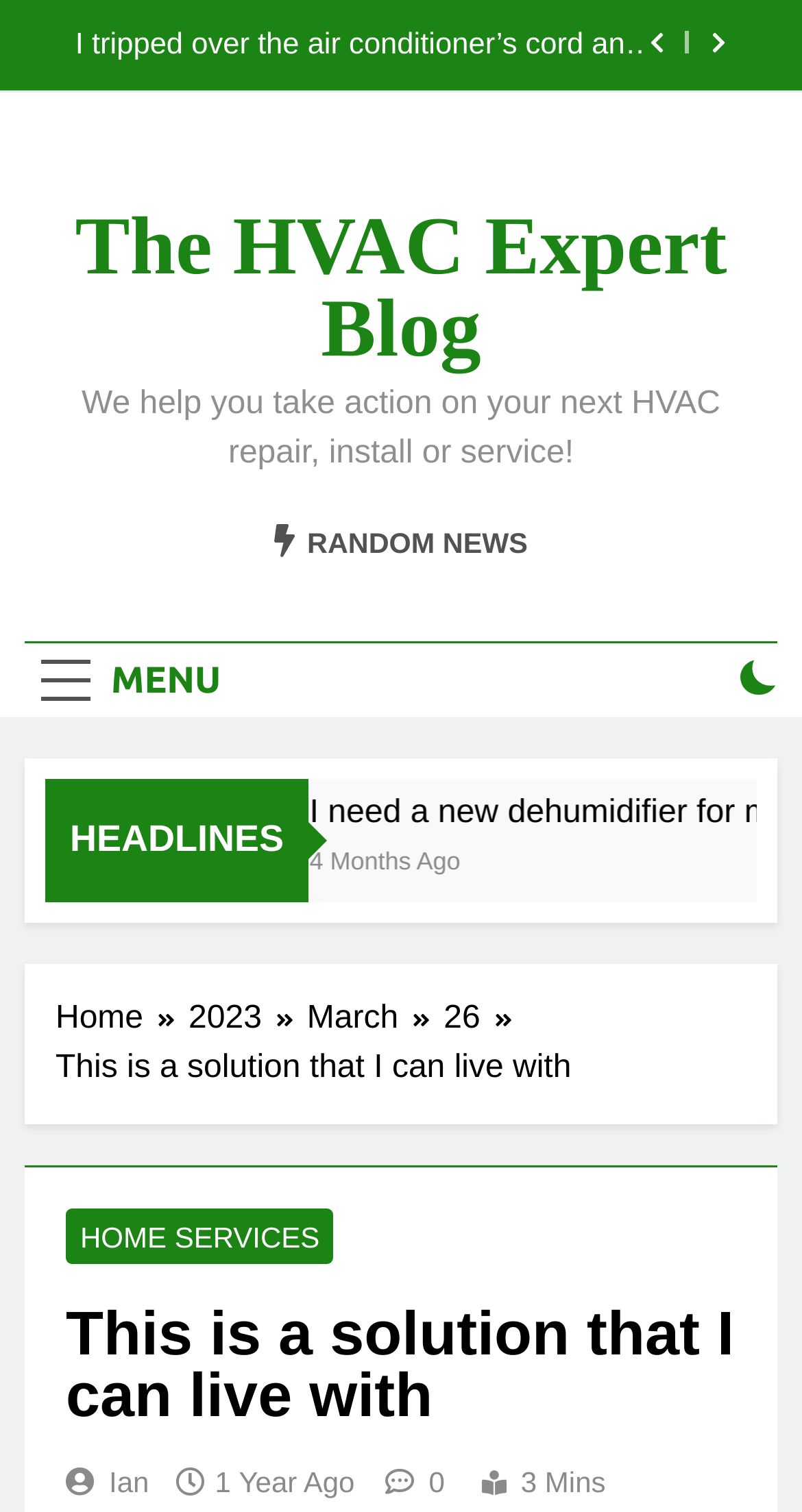Determine the bounding box coordinates for the clickable element required to fulfill the instruction: "Read the article about a new dehumidifier for the bathroom". Provide the coordinates as four float numbers between 0 and 1, i.e., [left, top, right, bottom].

[0.144, 0.525, 0.926, 0.55]